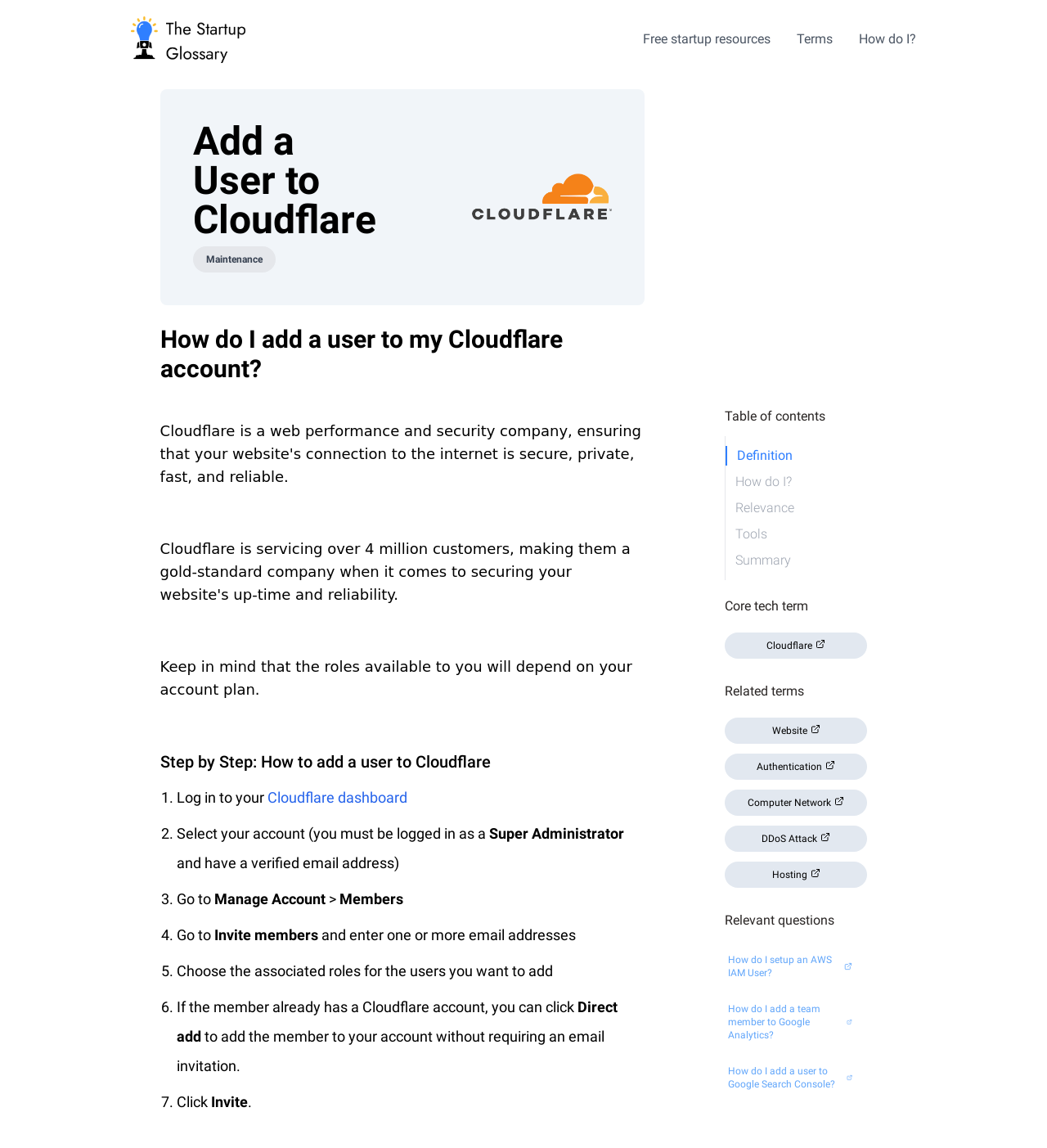Extract the main heading from the webpage content.

Add a User to Cloudflare